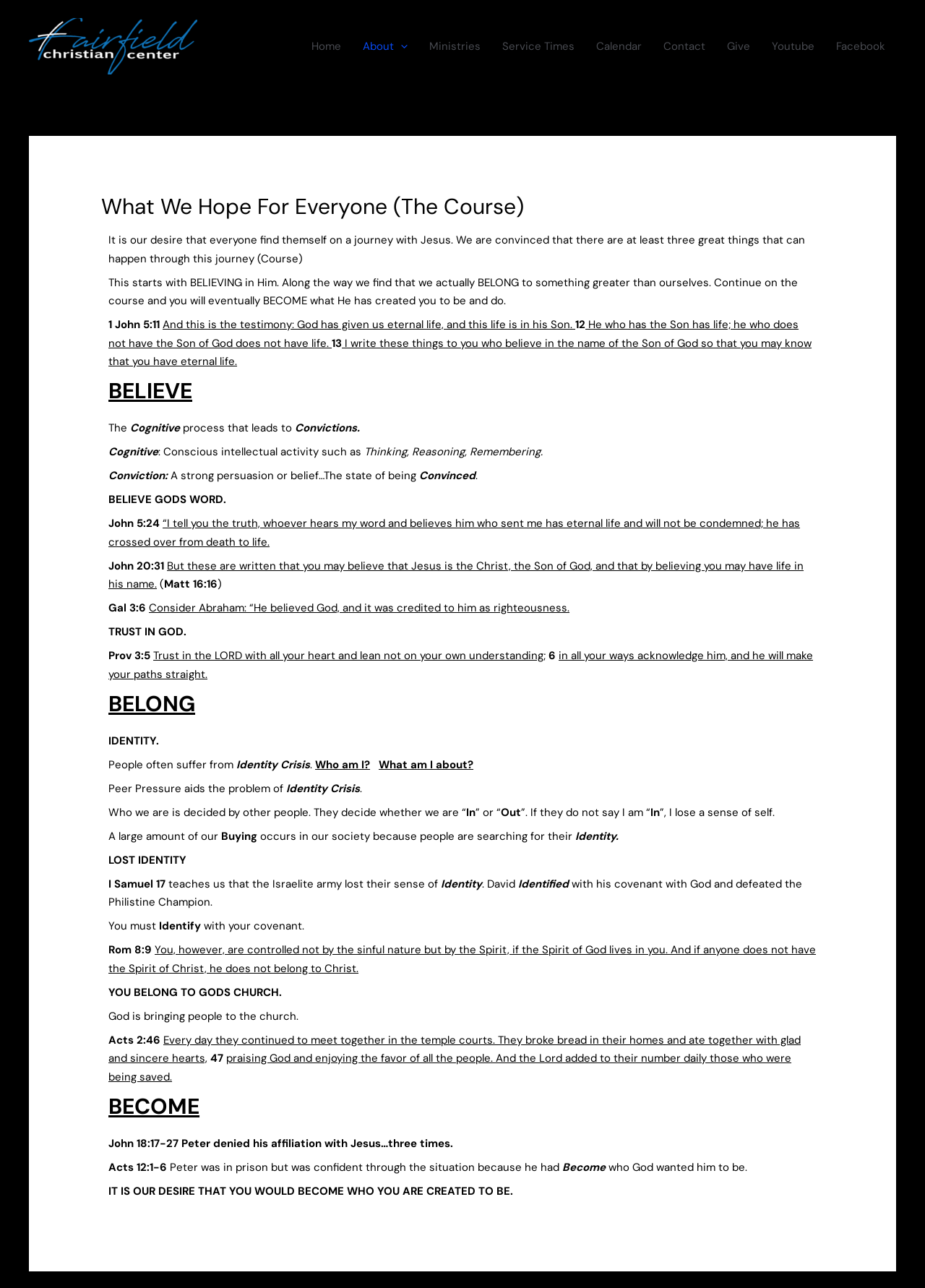Illustrate the webpage with a detailed description.

The webpage is about "What We Hope For Everyone (The Course)" at Fairfield Christian Center. At the top, there is a link to "Fairfield Christian Center" accompanied by an image of the same name. Below this, there is a navigation menu with links to various pages, including "Home", "About", "Ministries", "Service Times", "Calendar", "Contact", "Give", "Youtube", and "Facebook".

The main content of the page is divided into three sections: "BELIEVE", "BELONG", and "BECOME". The "BELIEVE" section explains the cognitive process of believing in Jesus, with quotes from the Bible, including 1 John 5:11, John 5:24, and John 20:31. This section also discusses the concept of conviction and the importance of believing in God's word.

The "BELONG" section focuses on the theme of identity, discussing how people often suffer from identity crises and how peer pressure can contribute to this problem. It also references a Bible verse, 1 Samuel 17, which teaches about the Israelite army losing their sense of identity.

Throughout the page, there are multiple paragraphs of text, with headings and subheadings, as well as Bible verses and quotes. The text is organized in a clear and readable manner, with ample whitespace between sections and paragraphs.